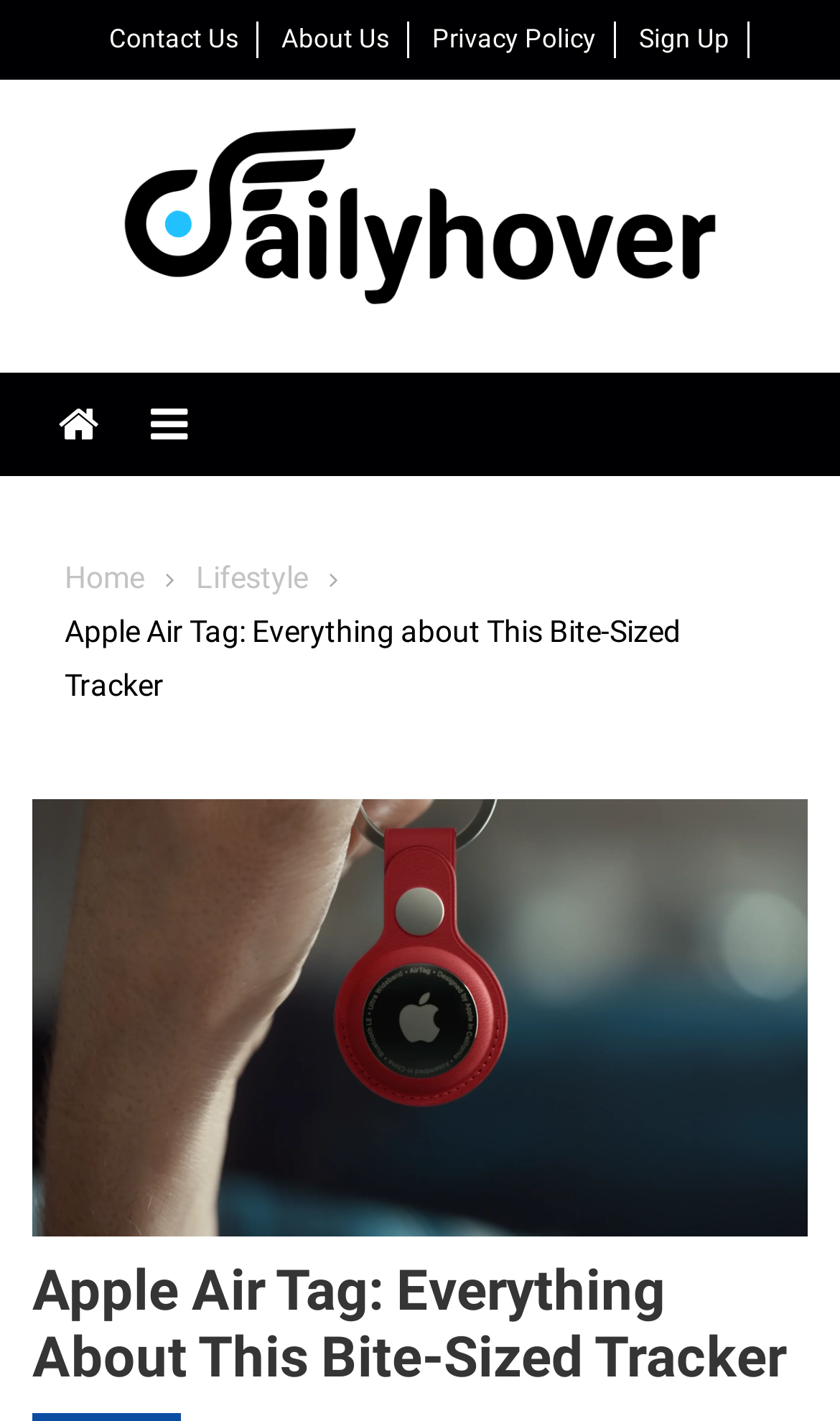Illustrate the webpage thoroughly, mentioning all important details.

The webpage is about Apple Air Tag, a bite-sized tracker. At the top left corner, there are several links, including "Contact Us", "About Us", "Privacy Policy", and "Sign Up", arranged horizontally. Below these links, there is a larger link "Daily Hover" with an image of the same name on the left side. To the right of the "Daily Hover" link, there are two more links, a Facebook icon and a menu icon.

Below these top elements, there is a navigation section labeled "Breadcrumbs" that contains three links: "Home", "Lifestyle", and the current page "Apple Air Tag: Everything about This Bite-Sized Tracker". The title of the current page is also displayed as a heading at the bottom of the page.

The main content of the webpage is not explicitly described in the provided accessibility tree, but based on the meta description, it is likely to be about the Apple Air Tag tracker, including its launch in April 2021 and its pricing.